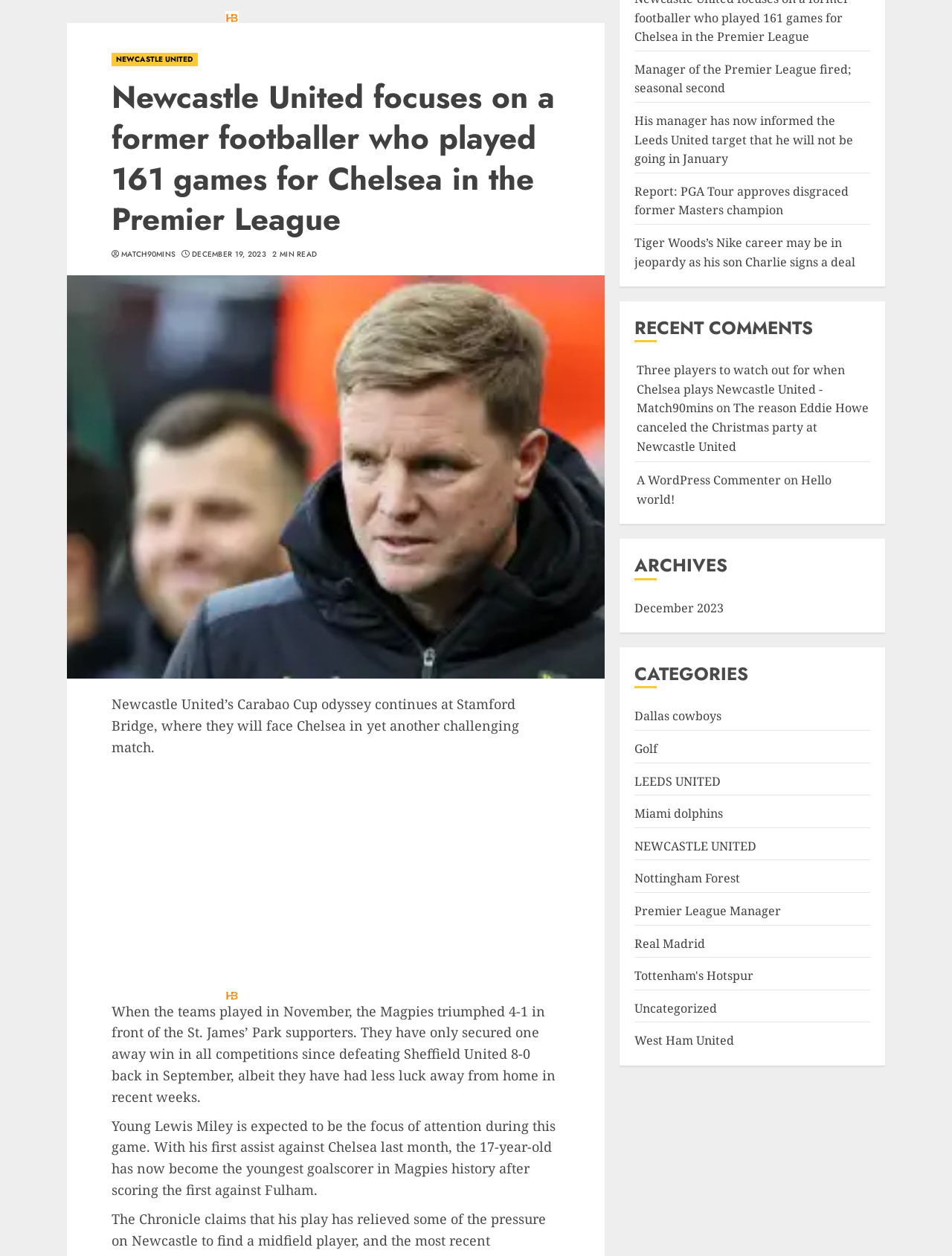Bounding box coordinates should be in the format (top-left x, top-left y, bottom-right x, bottom-right y) and all values should be floating point numbers between 0 and 1. Determine the bounding box coordinate for the UI element described as: Golf

[0.667, 0.589, 0.691, 0.603]